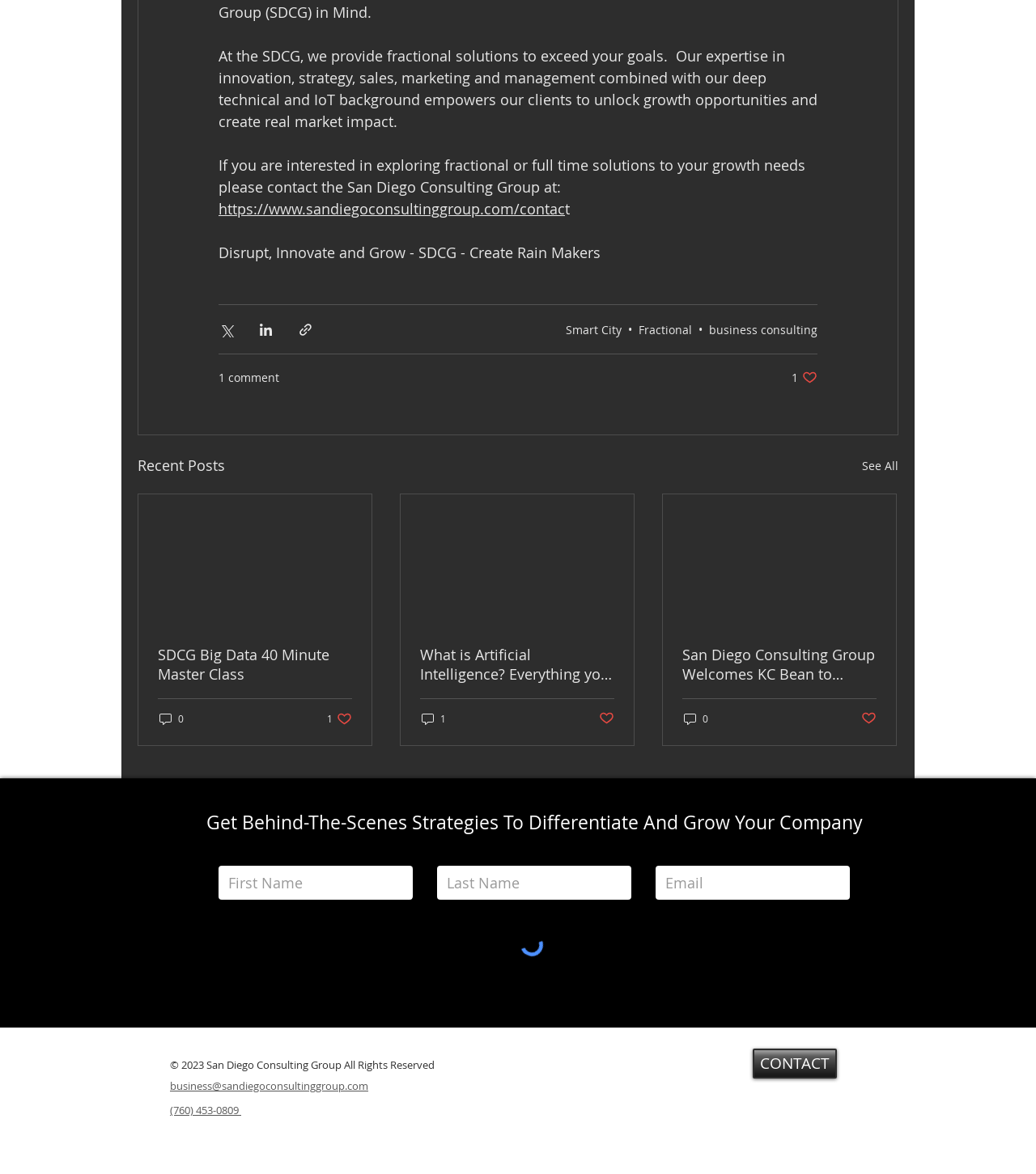Return the bounding box coordinates of the UI element that corresponds to this description: "aria-label="Email" name="email" placeholder="Email"". The coordinates must be given as four float numbers in the range of 0 and 1, [left, top, right, bottom].

[0.633, 0.738, 0.82, 0.767]